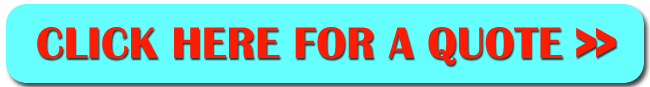Analyze the image and describe all the key elements you observe.

The image features a prominent call-to-action button inviting users to engage with end-of-tenancy cleaning services in Tonbridge. The button is styled with a bright blue background that contrasts sharply with bold red text, reading "CLICK HERE FOR A QUOTE >>." This design aims to draw attention and encourage potential customers to inquire further about cleaning services, particularly useful for those preparing for a move. The placement within the context of related information about finding cleaning services highlights its relevance, making it easy for visitors to take immediate action and obtain quotes for their cleaning needs.